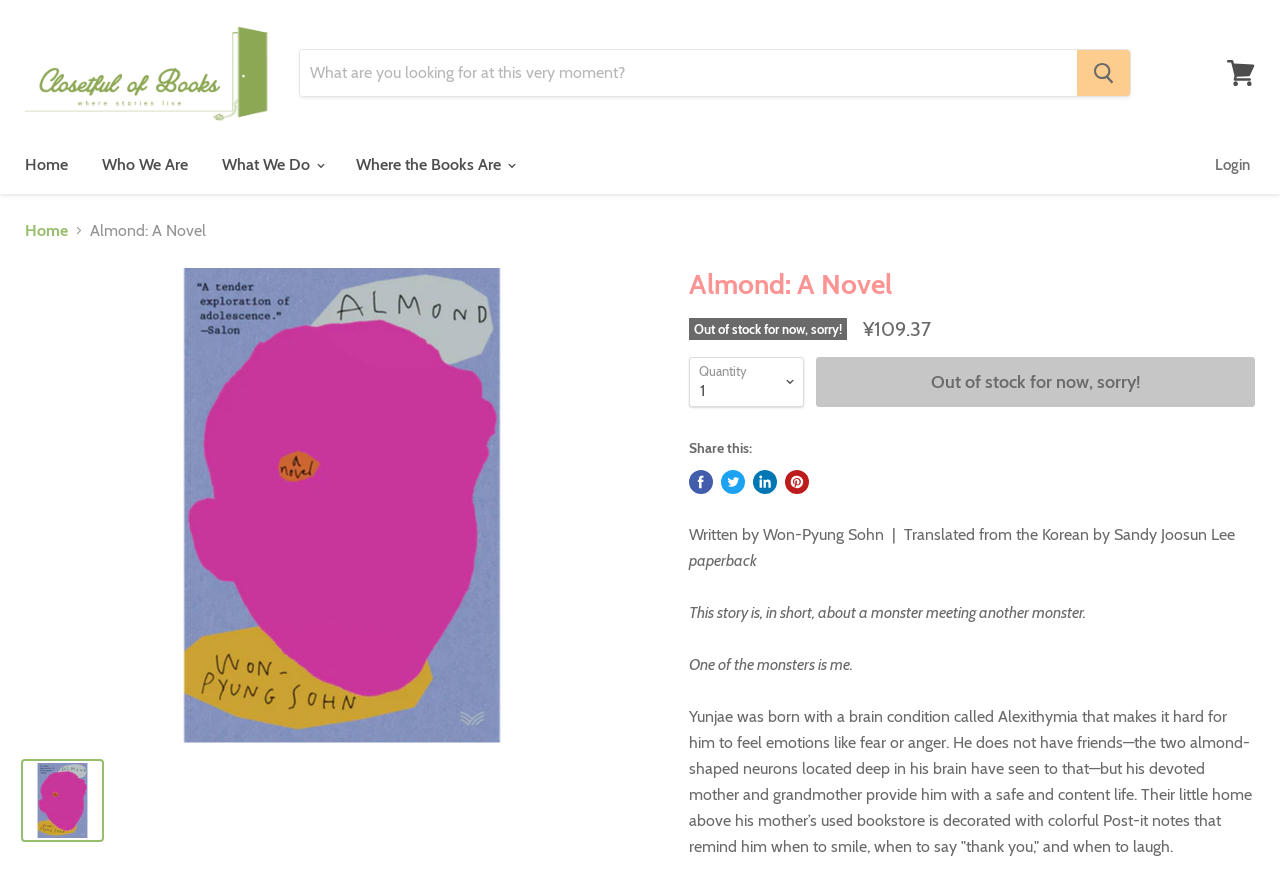Please determine the bounding box coordinates for the UI element described as: "Pin on Pinterest".

[0.613, 0.536, 0.632, 0.563]